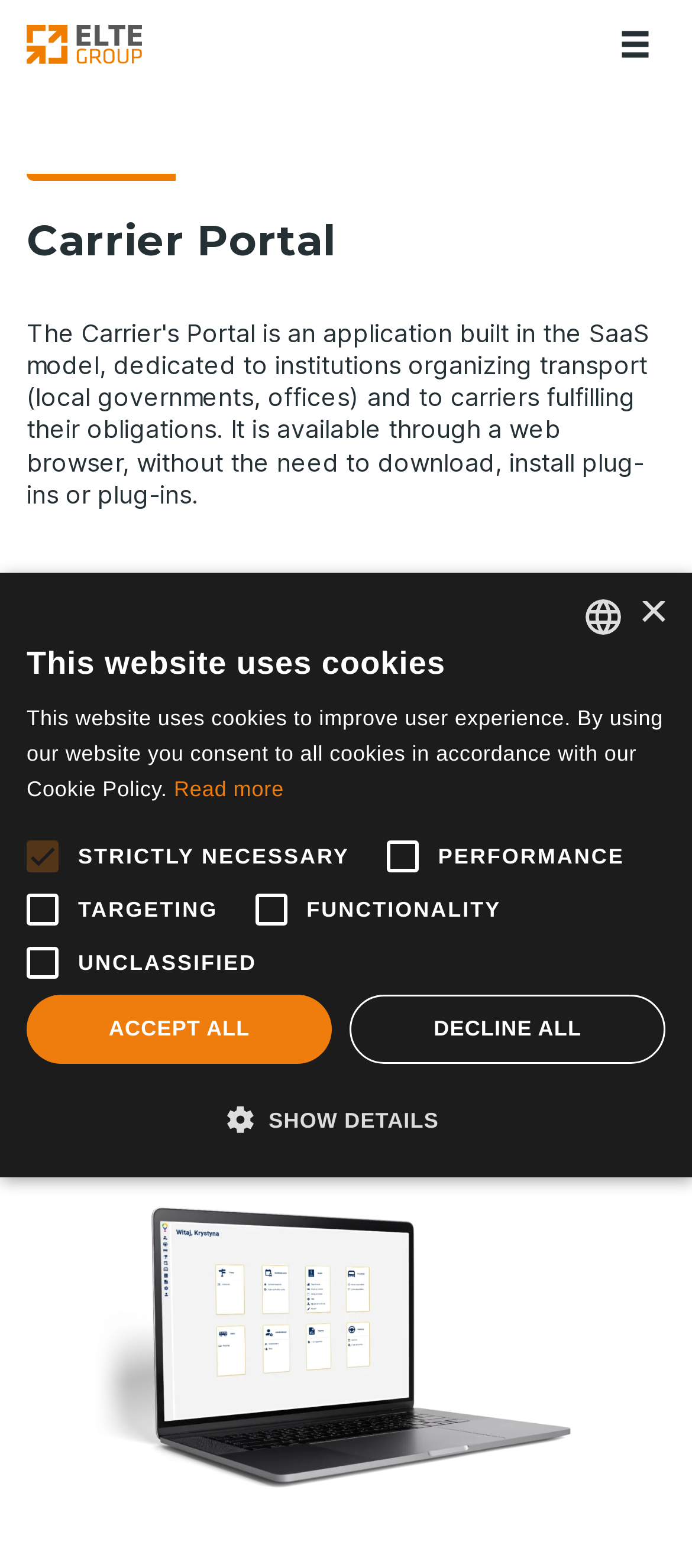Provide the bounding box coordinates of the HTML element described by the text: "title="Portal przewoźnika - Pełna personalizacja"".

[0.038, 0.745, 0.962, 0.974]